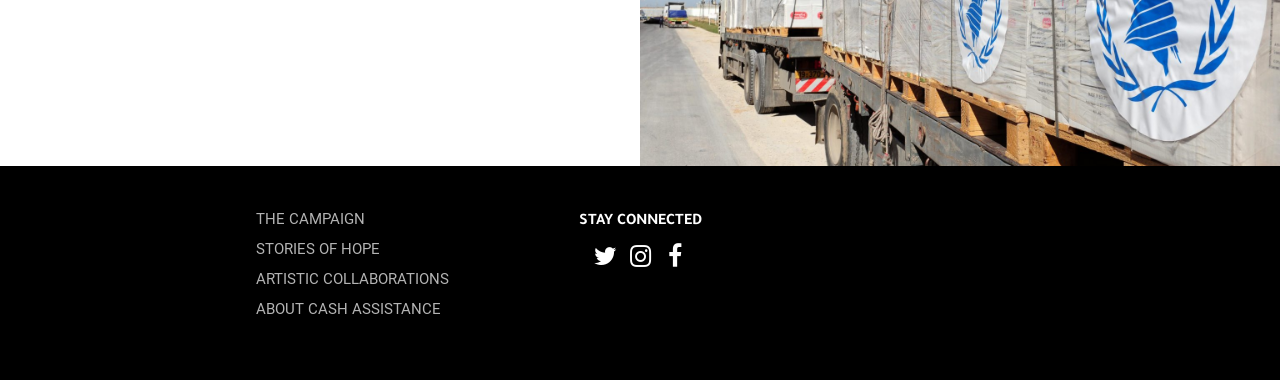Locate and provide the bounding box coordinates for the HTML element that matches this description: "ARTISTIC COLLABORATIONS".

[0.2, 0.711, 0.351, 0.759]